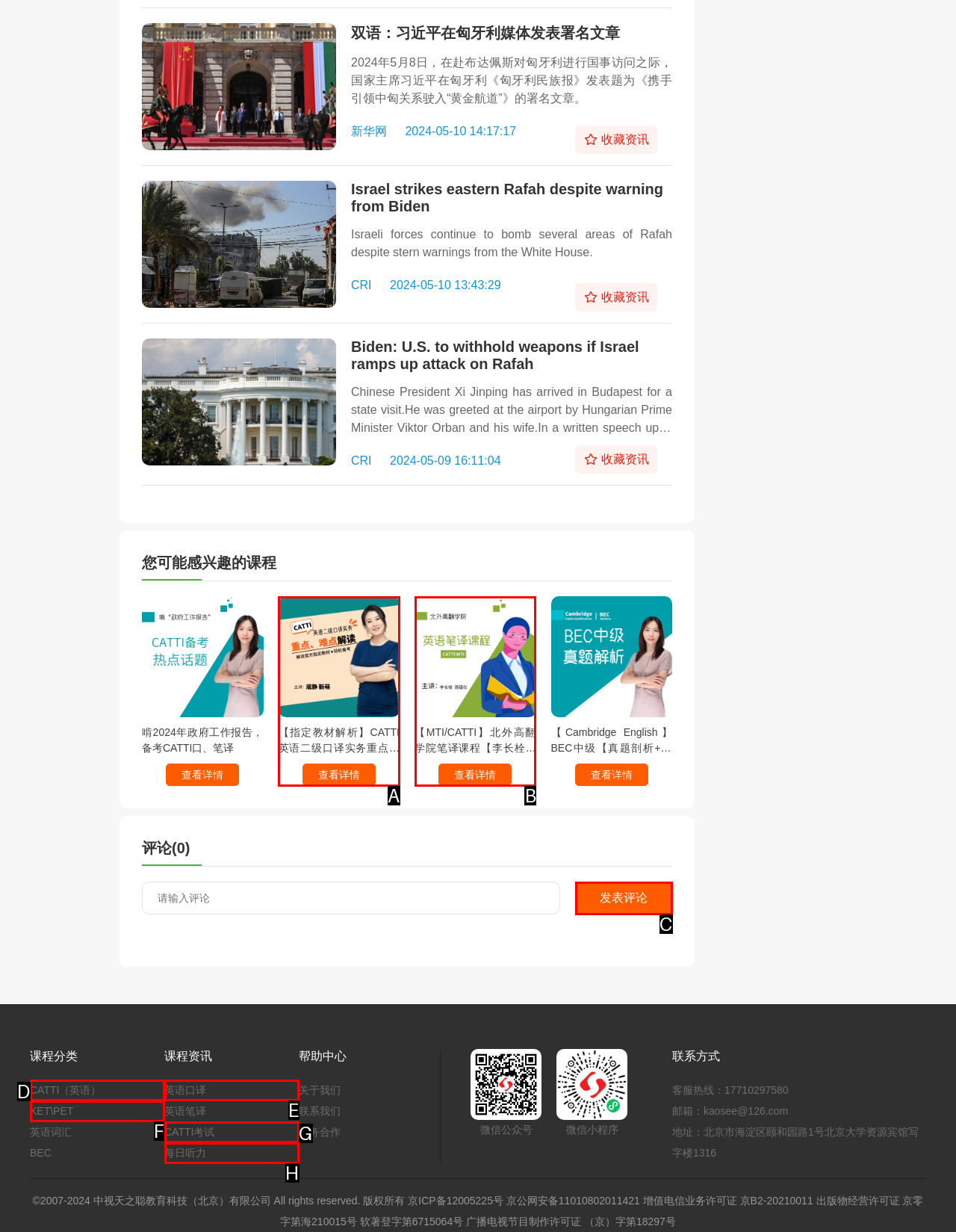Which option best describes: 【指定教材解析】CATTI英语二级口译实务重点、难点解读 查看详情
Respond with the letter of the appropriate choice.

A